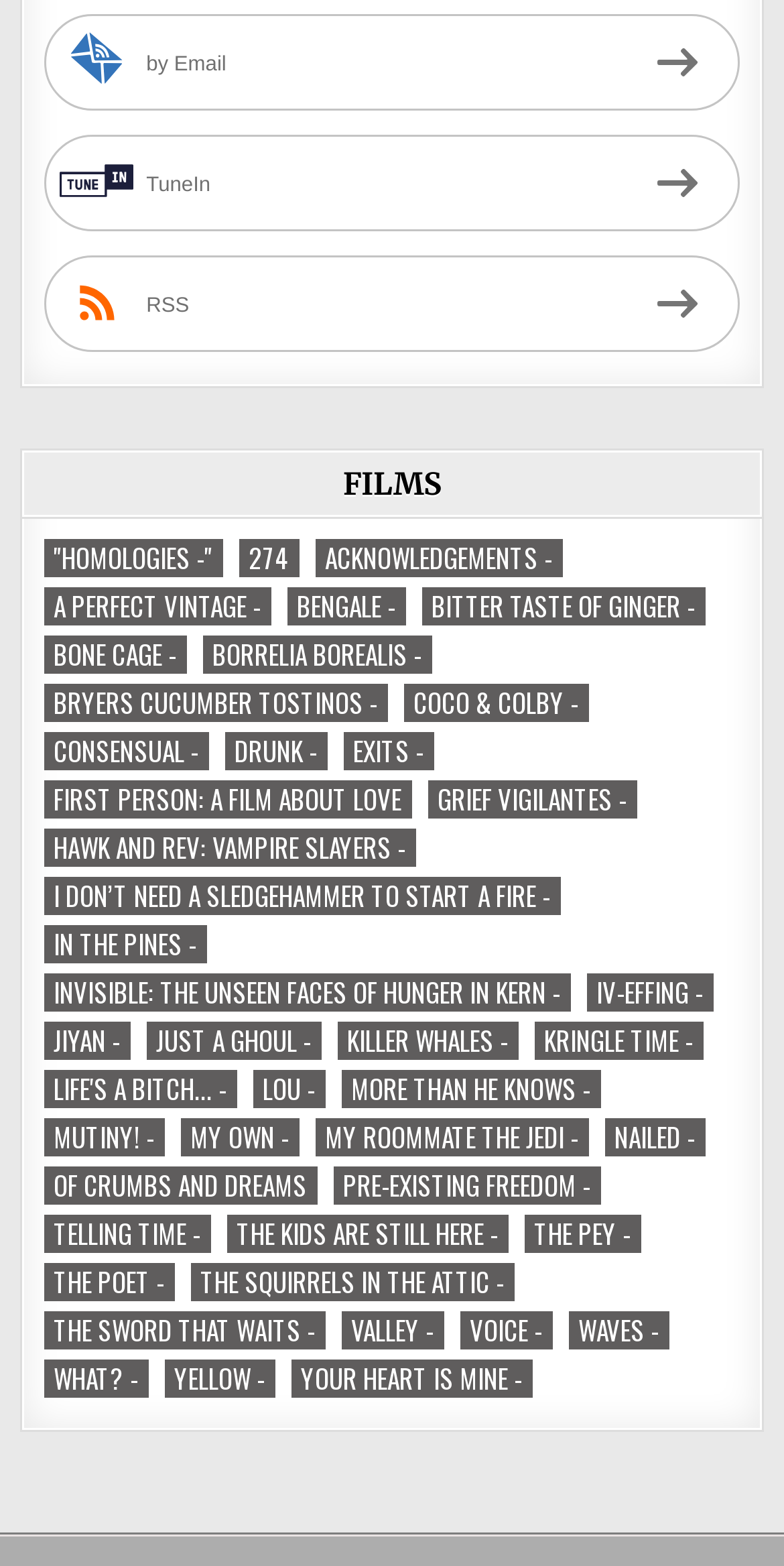What is the last film title listed?
Based on the visual, give a brief answer using one word or a short phrase.

The Squirrels in the Attic